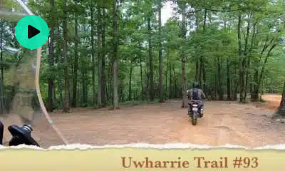Based on what you see in the screenshot, provide a thorough answer to this question: What is the atmosphere of the scene depicted in the image?

The caption describes the scene as serene and tranquil, which suggests that the atmosphere of the scene is peaceful and calm, with the lush green trees and wooded area contributing to this feeling.